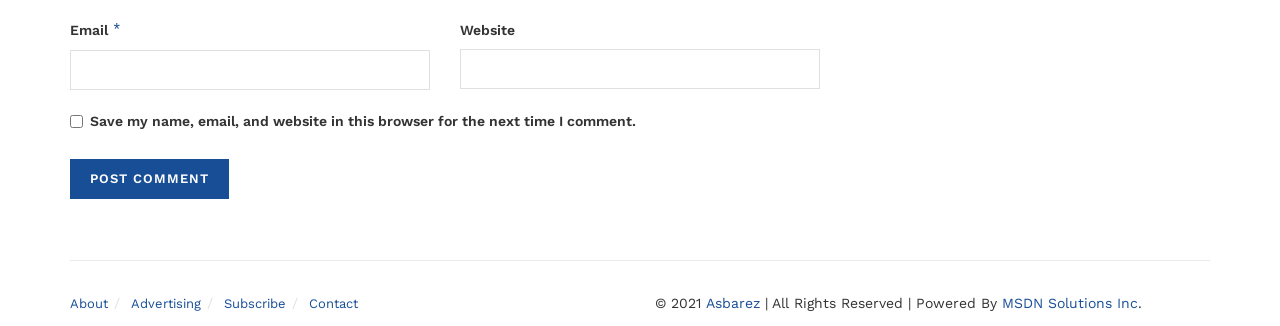What is the 'Save my name, email, and website in this browser' checkbox for?
Give a one-word or short phrase answer based on the image.

To save user information